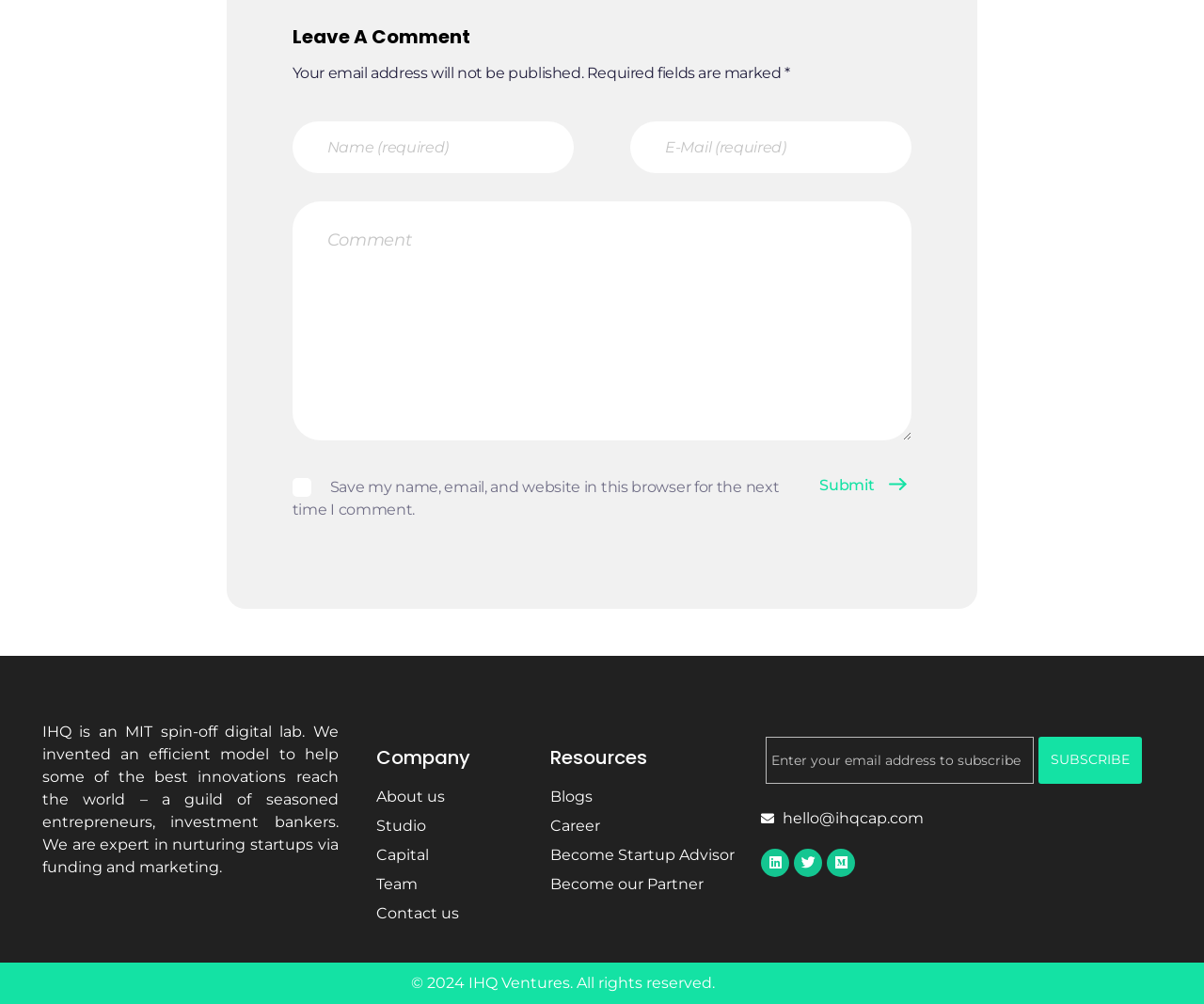Provide a one-word or one-phrase answer to the question:
What is the purpose of the textbox 'Name (required)'?

To enter name